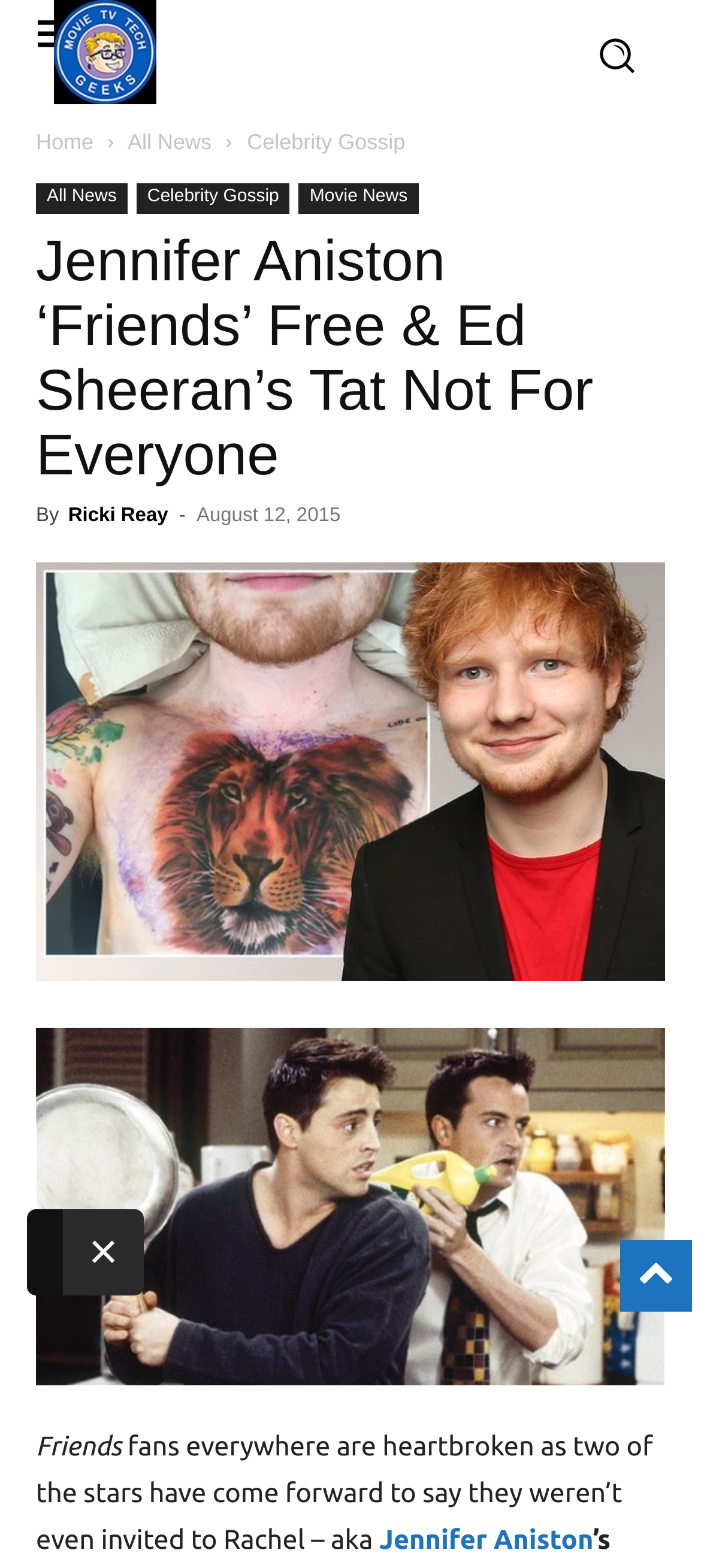Determine the bounding box coordinates for the area that needs to be clicked to fulfill this task: "Click the 'Celebrity Gossip' link". The coordinates must be given as four float numbers between 0 and 1, i.e., [left, top, right, bottom].

[0.352, 0.083, 0.578, 0.099]